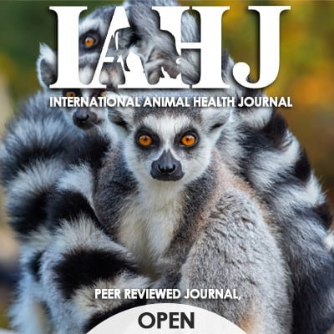Capture every detail in the image and describe it fully.

The image features the cover of the "International Animal Health Journal" (IAHJ), prominently displaying its title in a bold and striking font at the top. The journal is characterized as a "Peer Reviewed Journal," indicating its commitment to academic rigor and integrity in publishing. Below this, the word "OPEN" suggests that the journal is accessible to all, emphasizing the importance of open access in scientific communications.

In the foreground, a group of lemurs appears, capturing attention with their striking features, including their keen eyes and distinct striped tails. The background is softly blurred, enhancing the focus on the lemurs while providing a vibrant backdrop that hints at a natural habitat, likely reflecting the journal's focus on animal health. This cover art highlights the intersection of science, conservation, and education, drawing readers into the world of veterinary research and animal welfare.